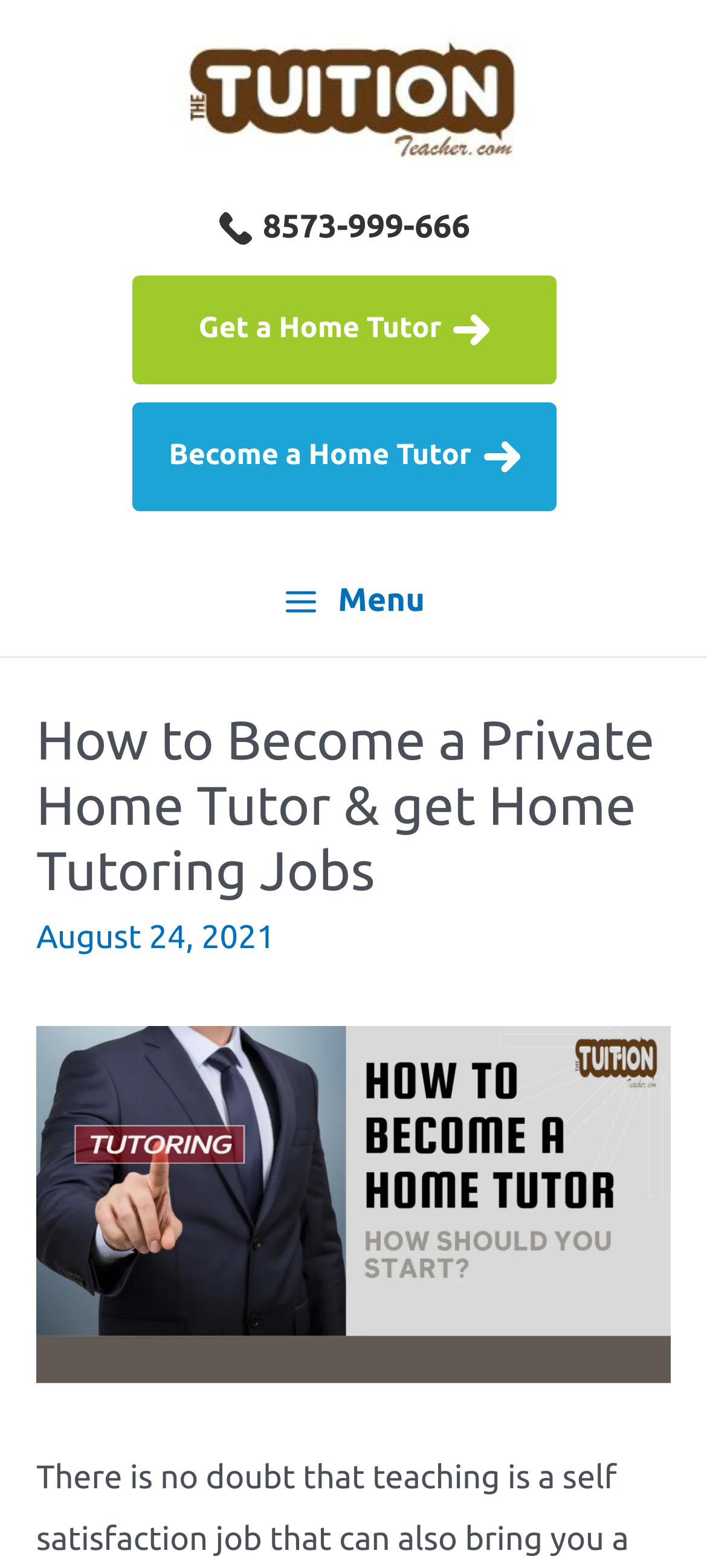Please answer the following question using a single word or phrase: What is the topic of the main image?

How to become home tutor